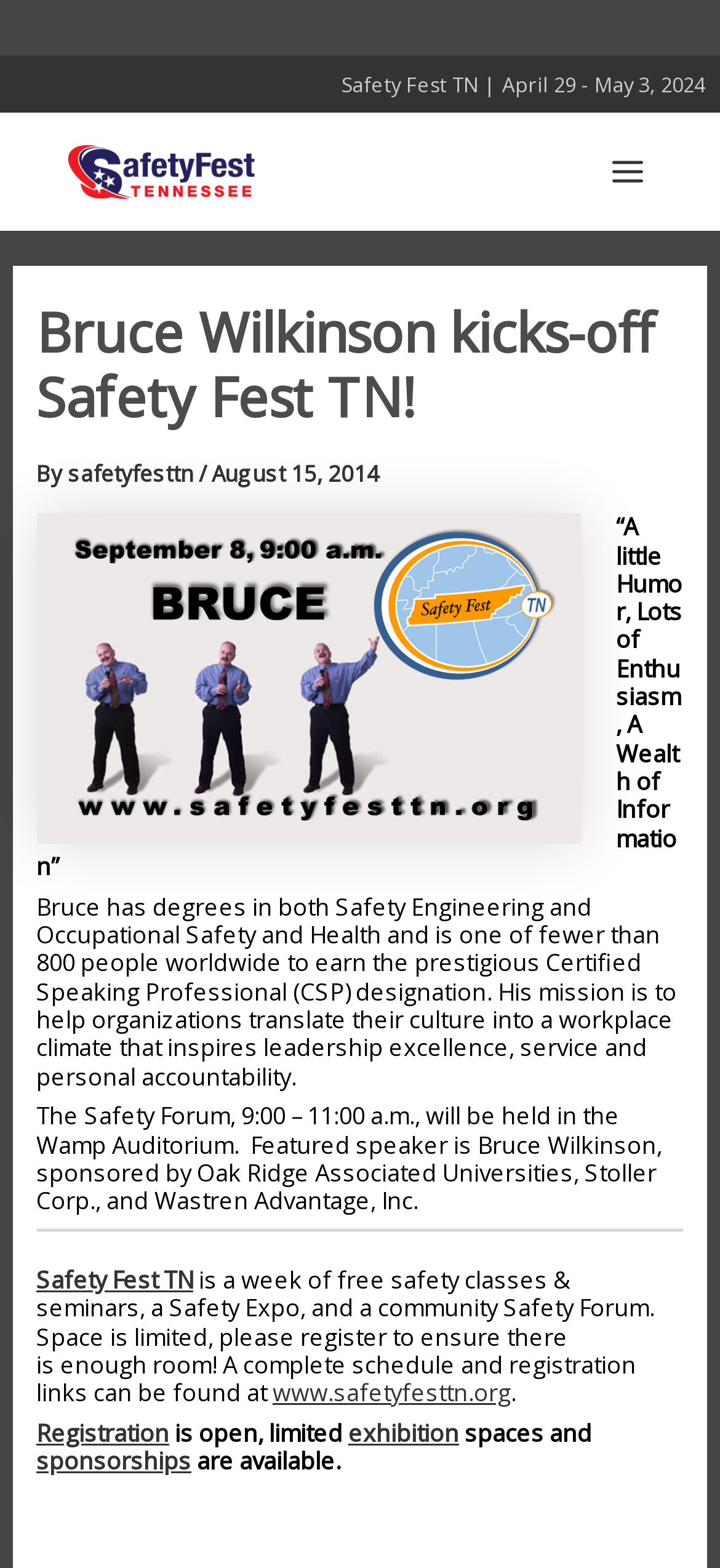What is the date of the Safety Fest TN event?
Based on the image content, provide your answer in one word or a short phrase.

April 29 - May 3, 2024